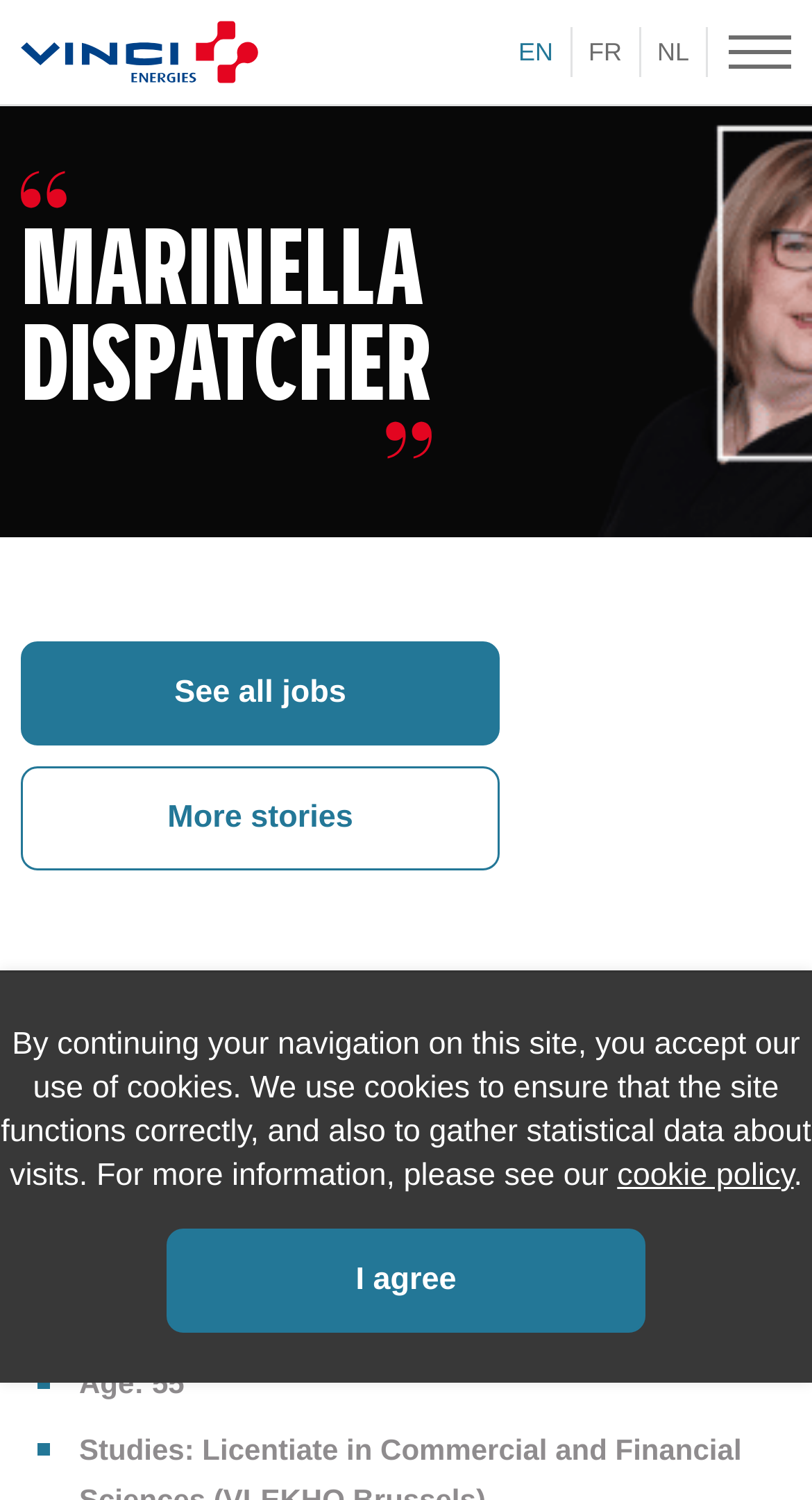Locate the UI element described as follows: "More stories". Return the bounding box coordinates as four float numbers between 0 and 1 in the order [left, top, right, bottom].

[0.026, 0.511, 0.615, 0.581]